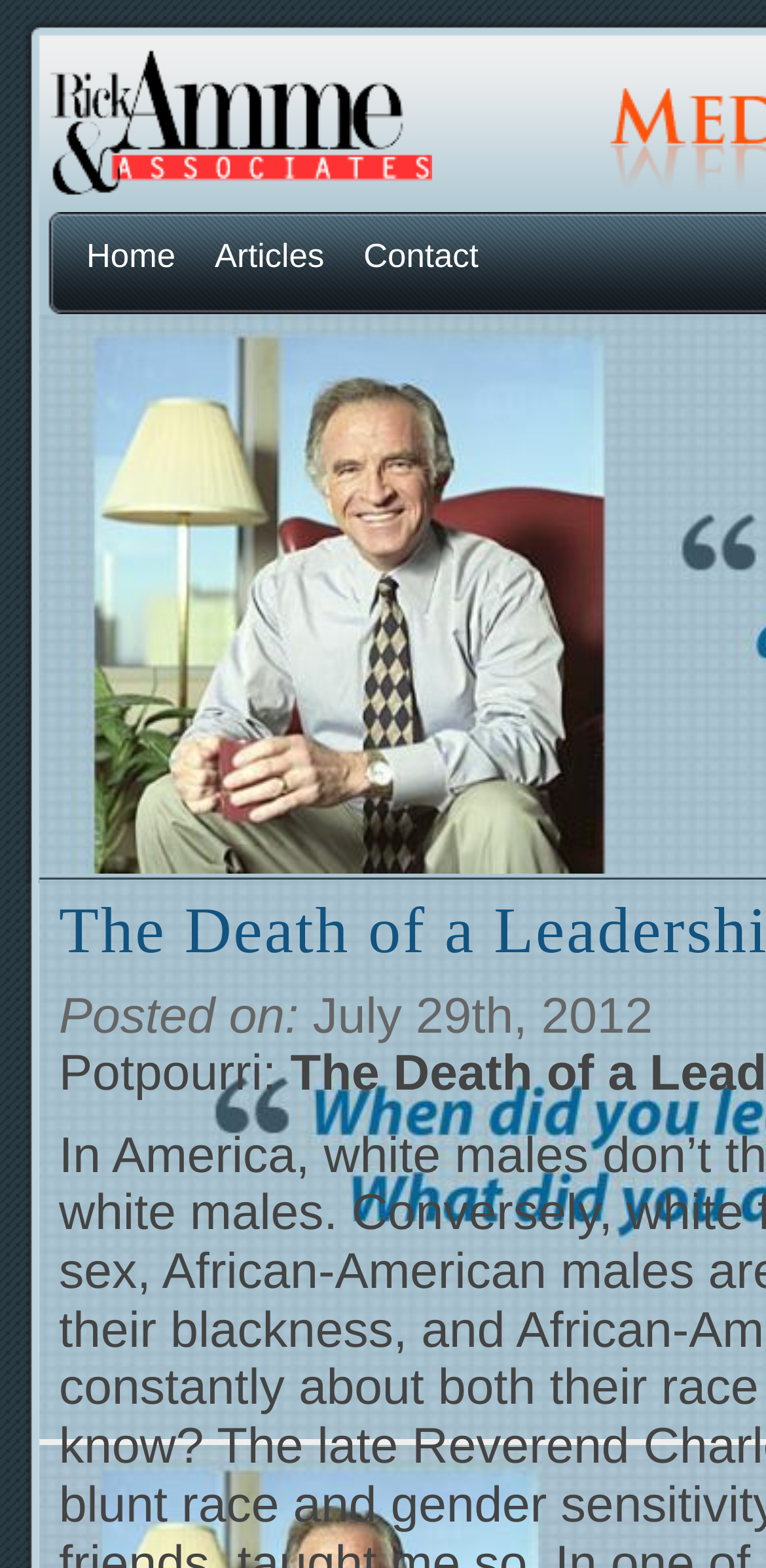Identify the bounding box for the UI element specified in this description: "Contact". The coordinates must be four float numbers between 0 and 1, formatted as [left, top, right, bottom].

[0.475, 0.152, 0.625, 0.175]